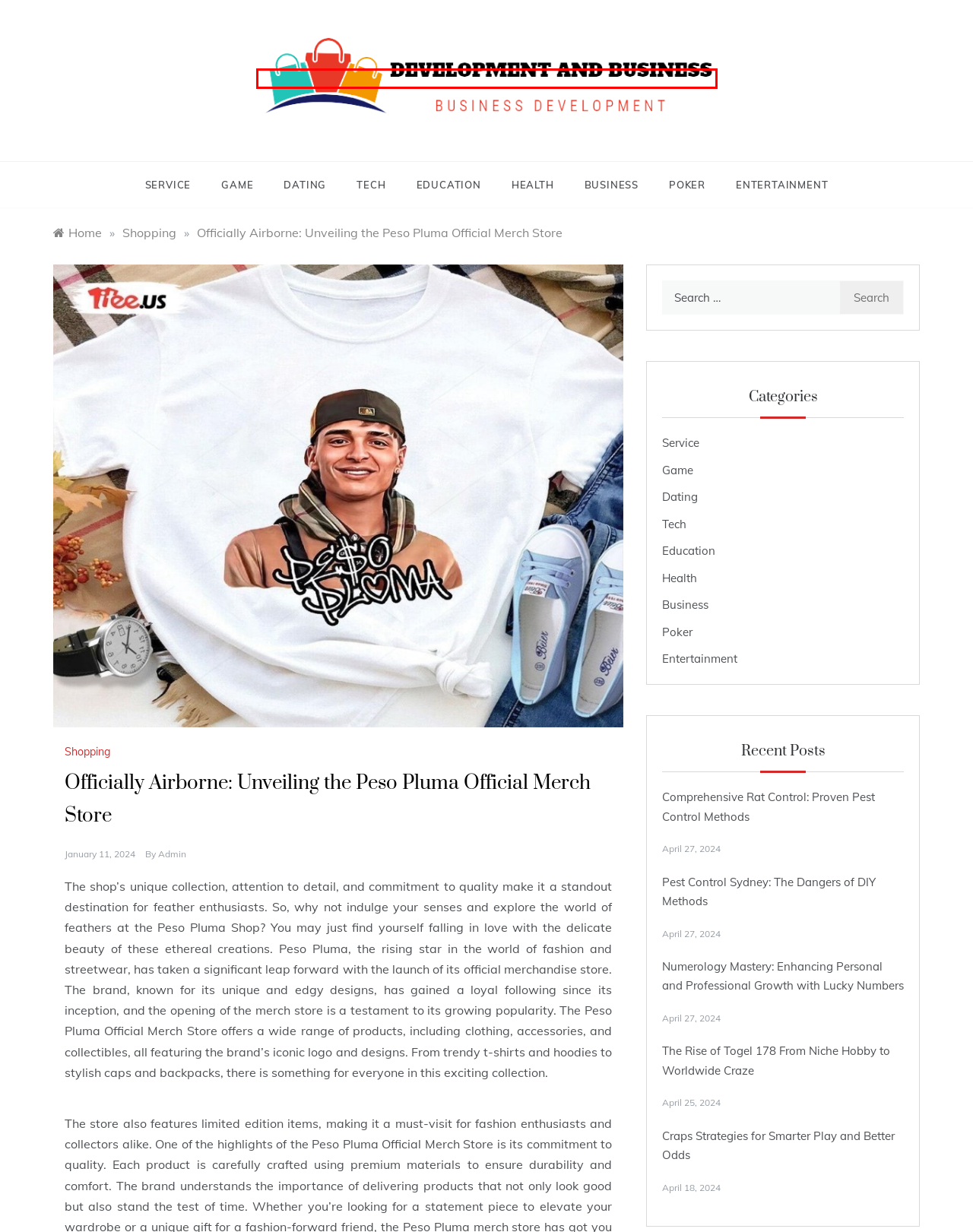You have a screenshot of a webpage with a red rectangle bounding box around an element. Identify the best matching webpage description for the new page that appears after clicking the element in the bounding box. The descriptions are:
A. Business – Development And Business
B. Shopping – Development And Business
C. Tech – Development And Business
D. Entertainment – Development And Business
E. Development And Business – Business Development
F. Game – Development And Business
G. Pest Control Sydney: The Dangers of DIY Methods – Development And Business
H. Dating – Development And Business

E